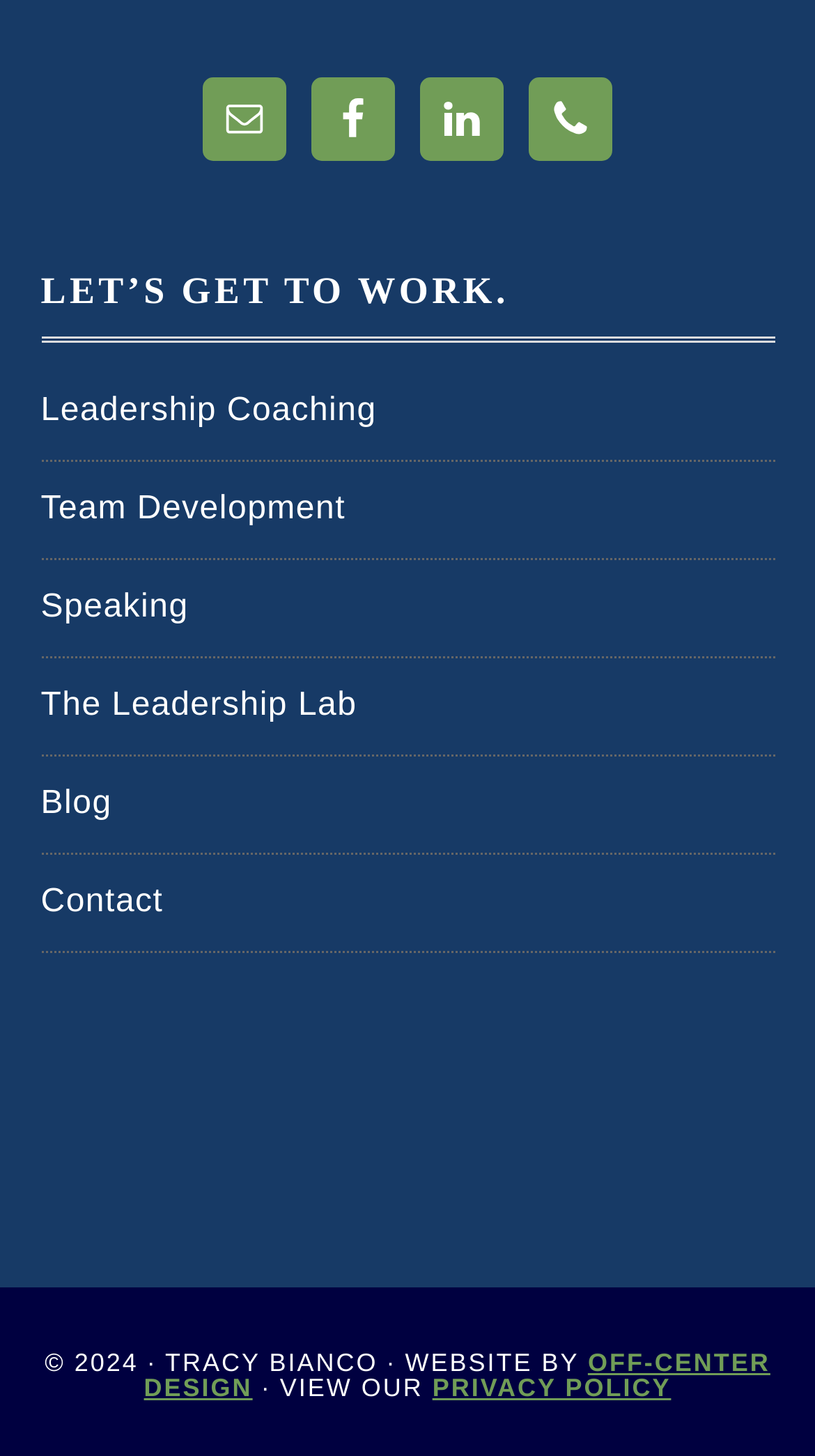What is the text above the main links?
Look at the image and respond with a single word or a short phrase.

LET’S GET TO WORK.